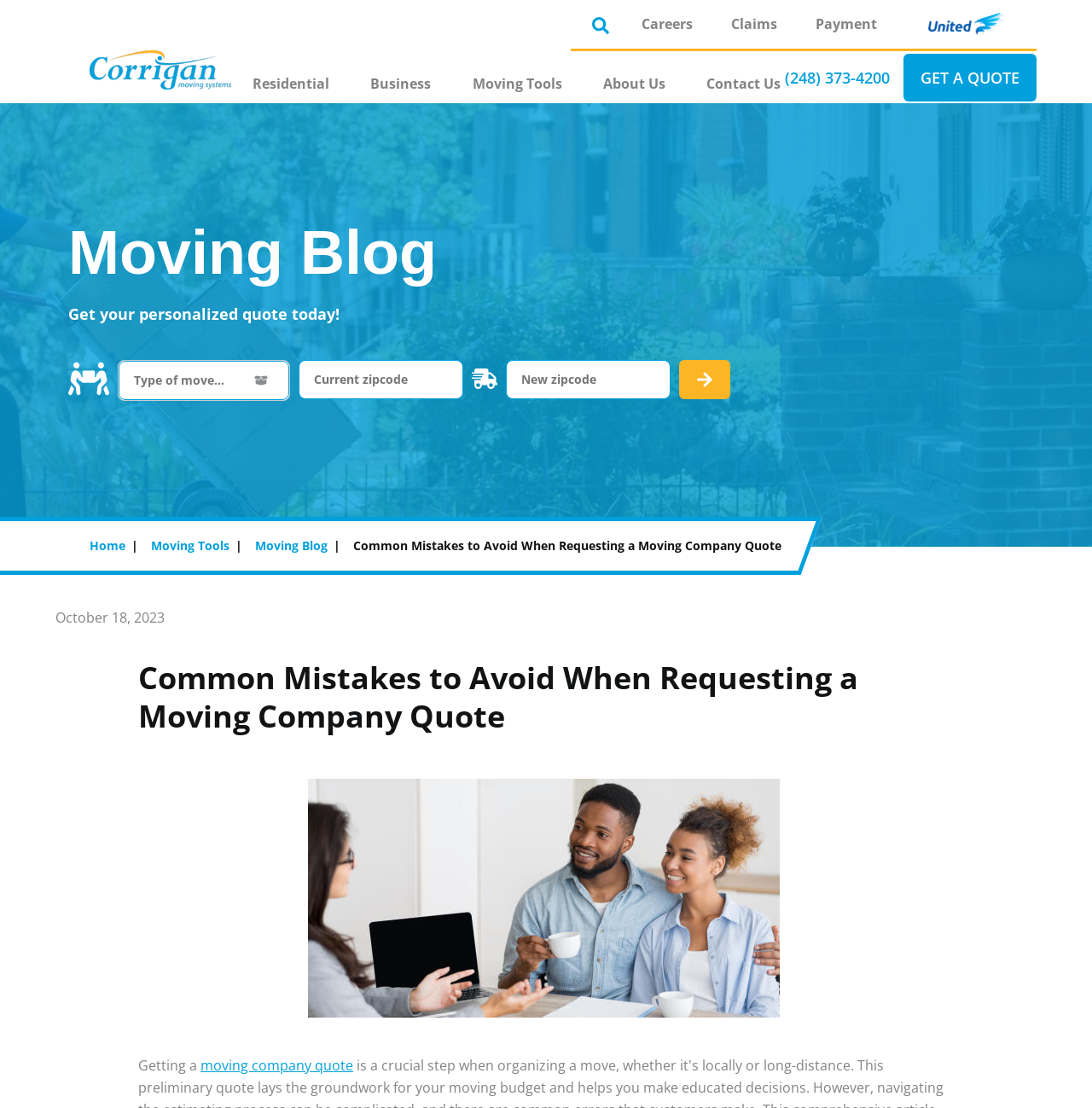Determine the bounding box coordinates for the clickable element required to fulfill the instruction: "Contact us". Provide the coordinates as four float numbers between 0 and 1, i.e., [left, top, right, bottom].

[0.639, 0.058, 0.741, 0.093]